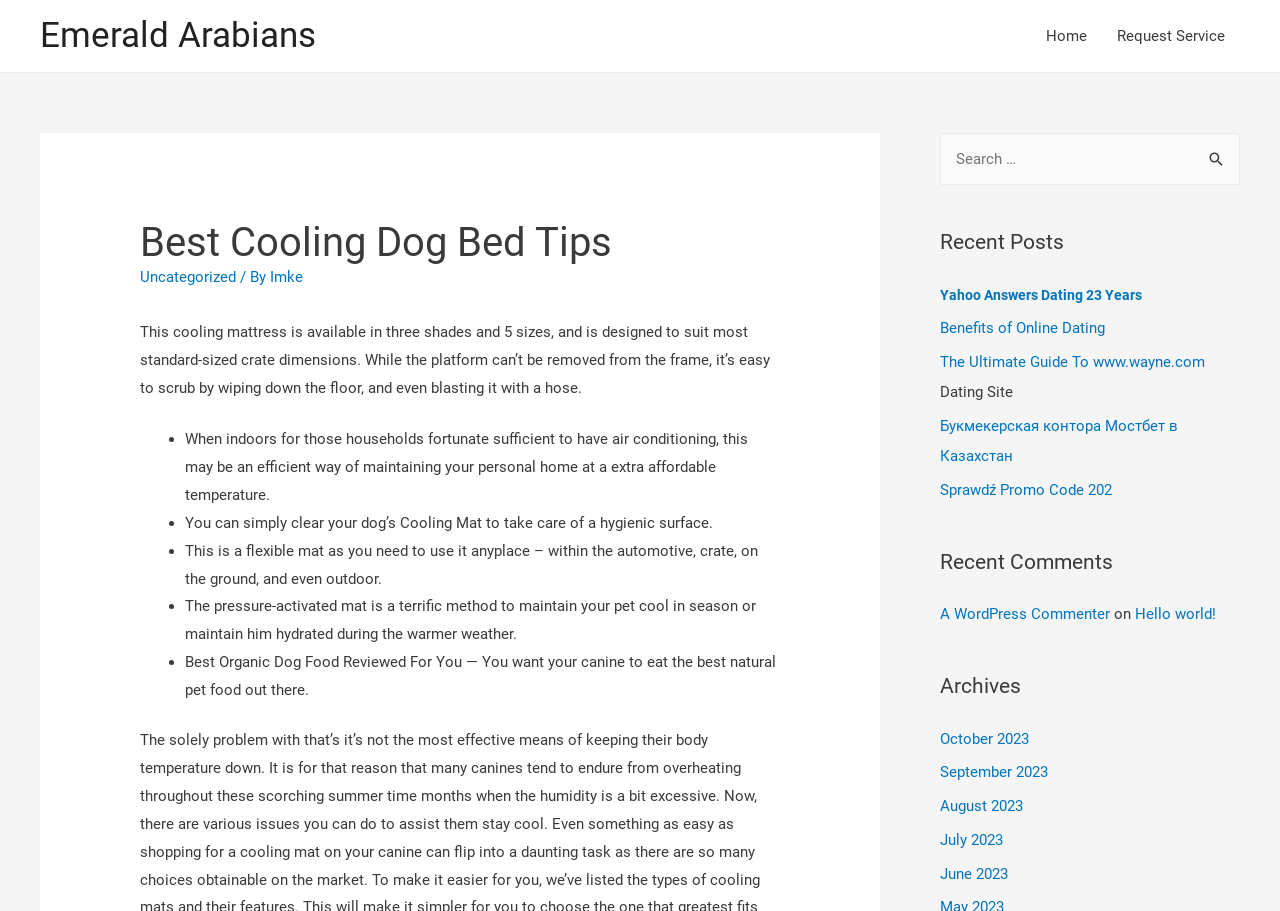Given the content of the image, can you provide a detailed answer to the question?
What is the category of the article 'Best Organic Dog Food Reviewed For You'?

By examining the webpage content, I found that the article 'Best Organic Dog Food Reviewed For You' is categorized under 'Uncategorized', as indicated by the link 'Uncategorized' next to the article title.